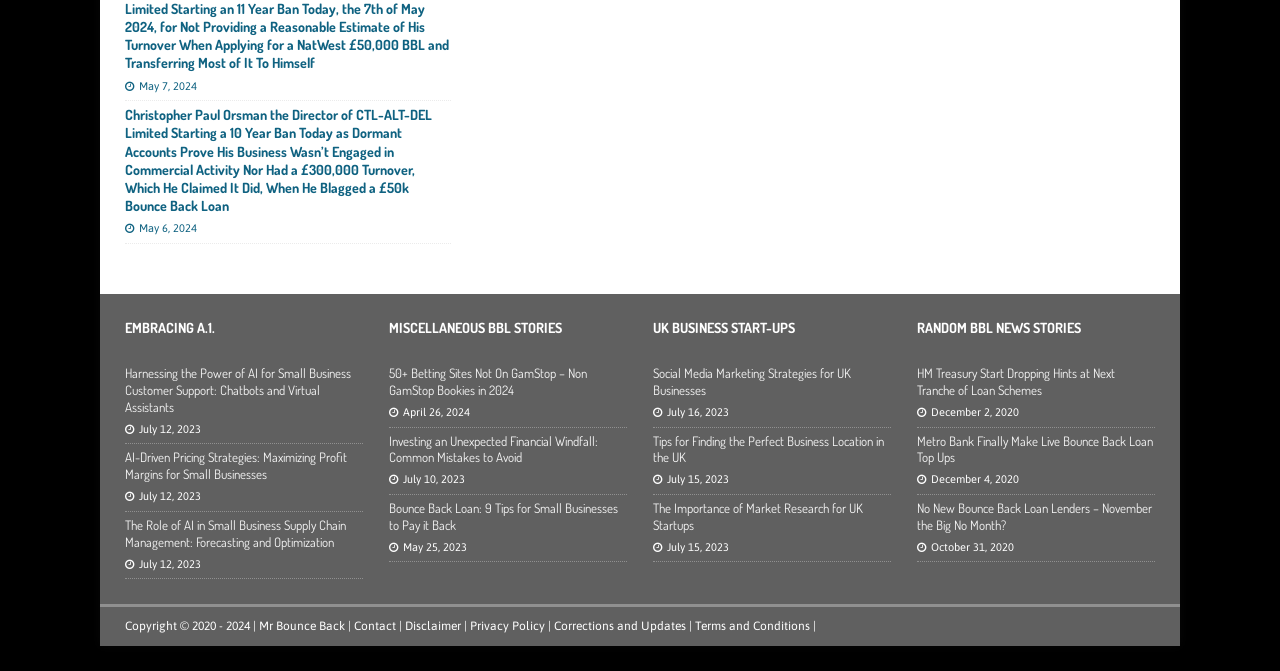Please identify the bounding box coordinates for the region that you need to click to follow this instruction: "Search this site".

None